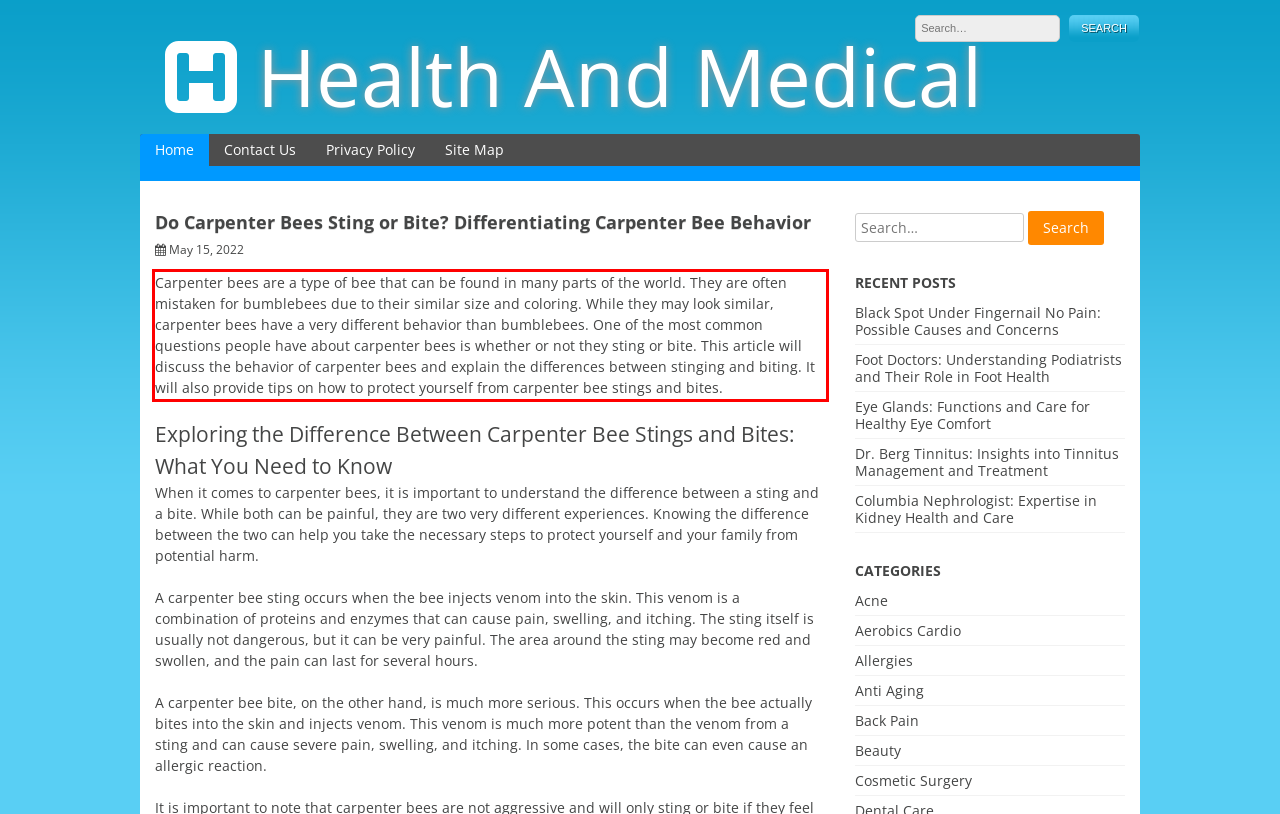Extract and provide the text found inside the red rectangle in the screenshot of the webpage.

Carpenter bees are a type of bee that can be found in many parts of the world. They are often mistaken for bumblebees due to their similar size and coloring. While they may look similar, carpenter bees have a very different behavior than bumblebees. One of the most common questions people have about carpenter bees is whether or not they sting or bite. This article will discuss the behavior of carpenter bees and explain the differences between stinging and biting. It will also provide tips on how to protect yourself from carpenter bee stings and bites.